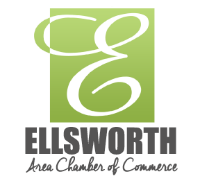Please answer the following question using a single word or phrase: 
What is the mission of the Ellsworth Area Chamber of Commerce?

Foster a thriving business environment